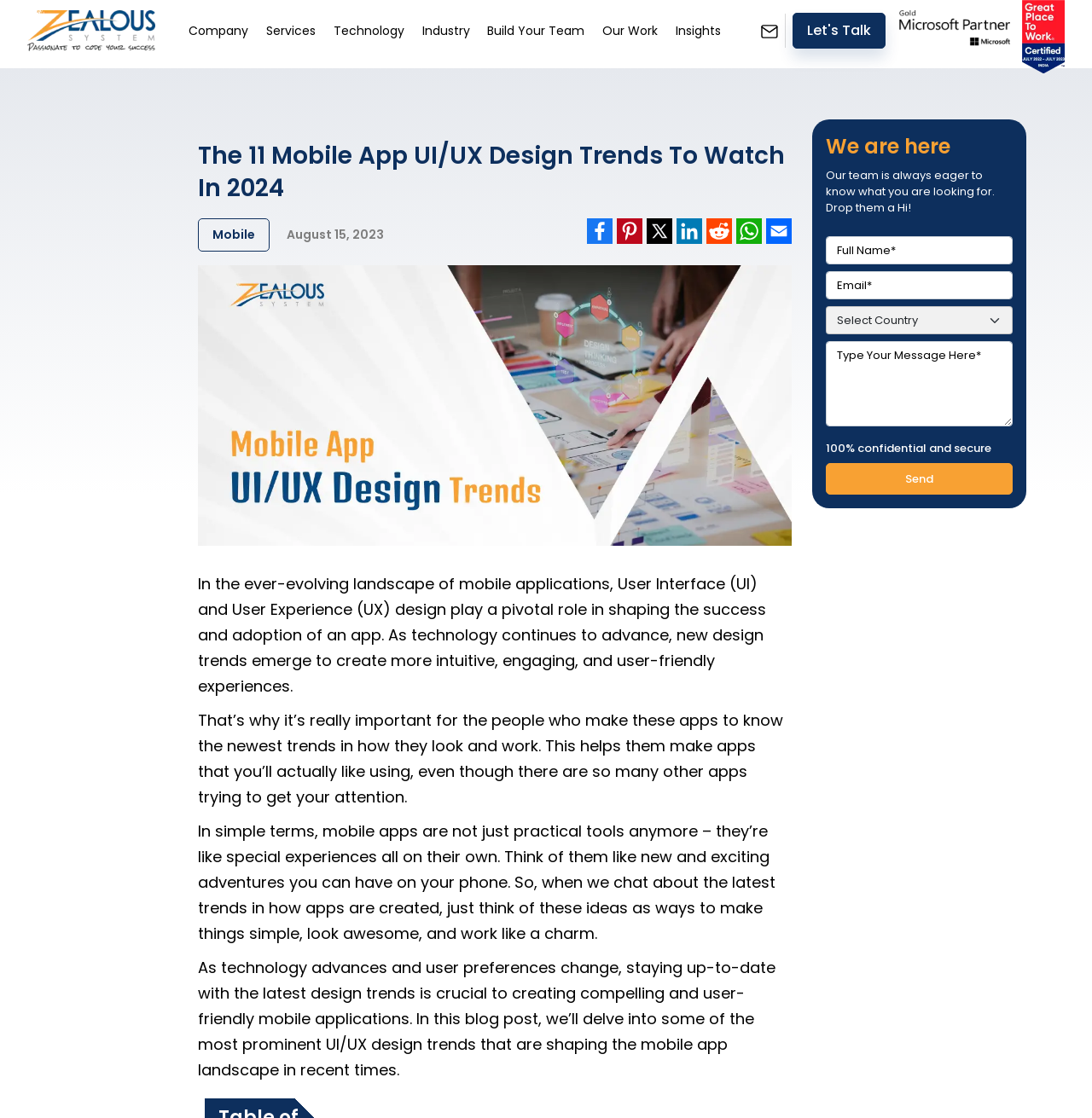Determine the bounding box coordinates of the clickable region to execute the instruction: "Click the 'Send' button". The coordinates should be four float numbers between 0 and 1, denoted as [left, top, right, bottom].

[0.756, 0.414, 0.927, 0.442]